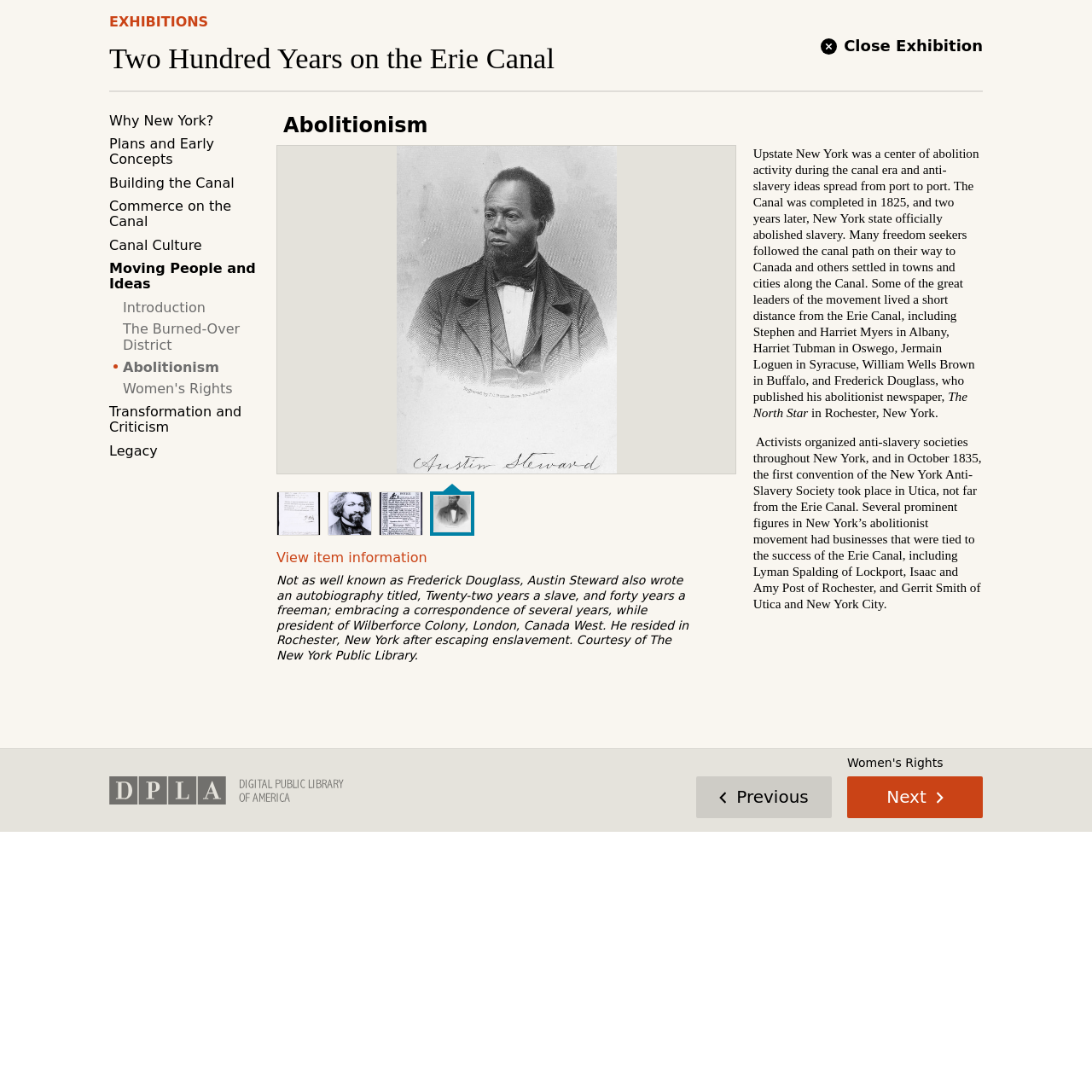Extract the text of the main heading from the webpage.

Two Hundred Years on the Erie Canal